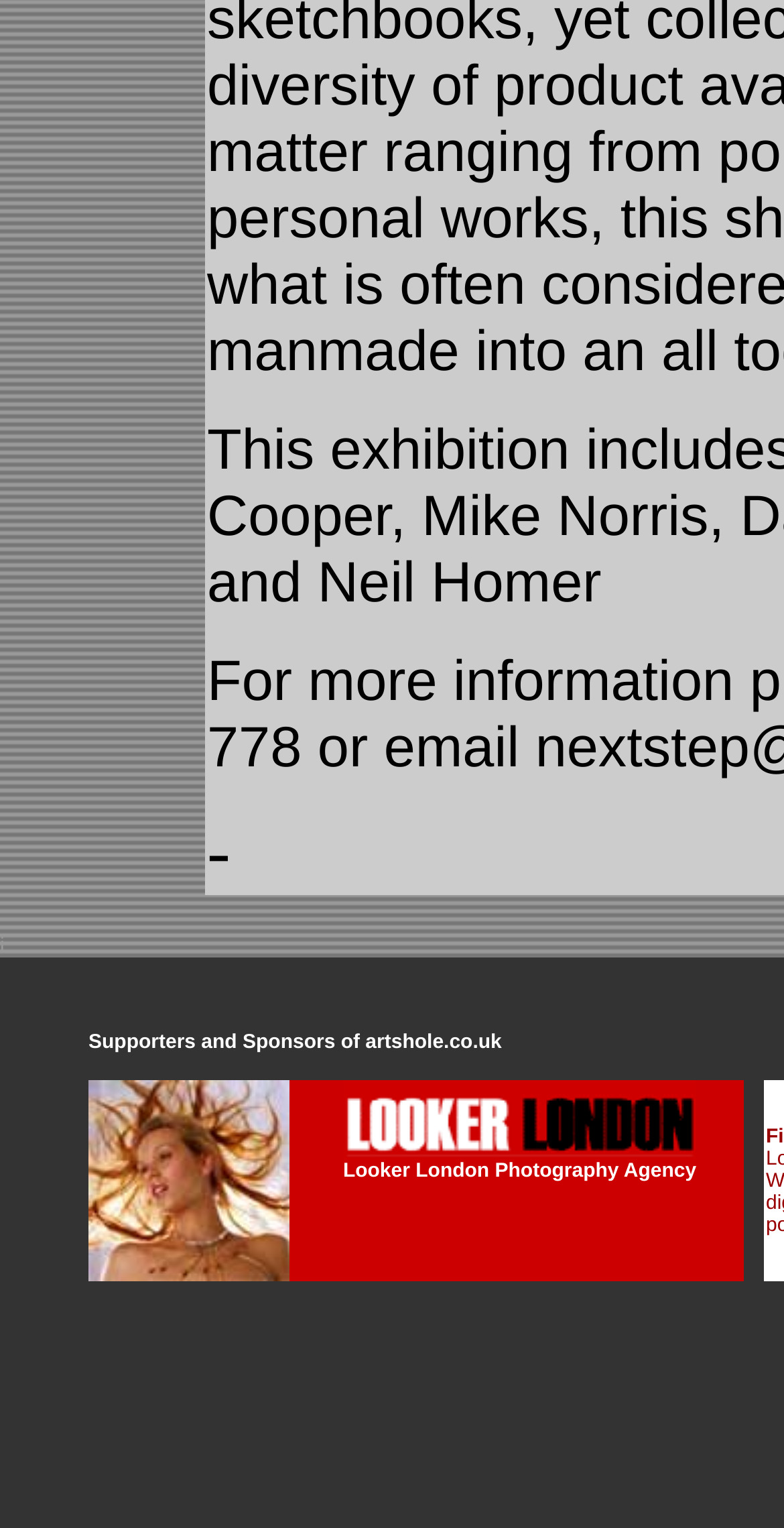Please provide a brief answer to the question using only one word or phrase: 
How many columns are present in the table?

2